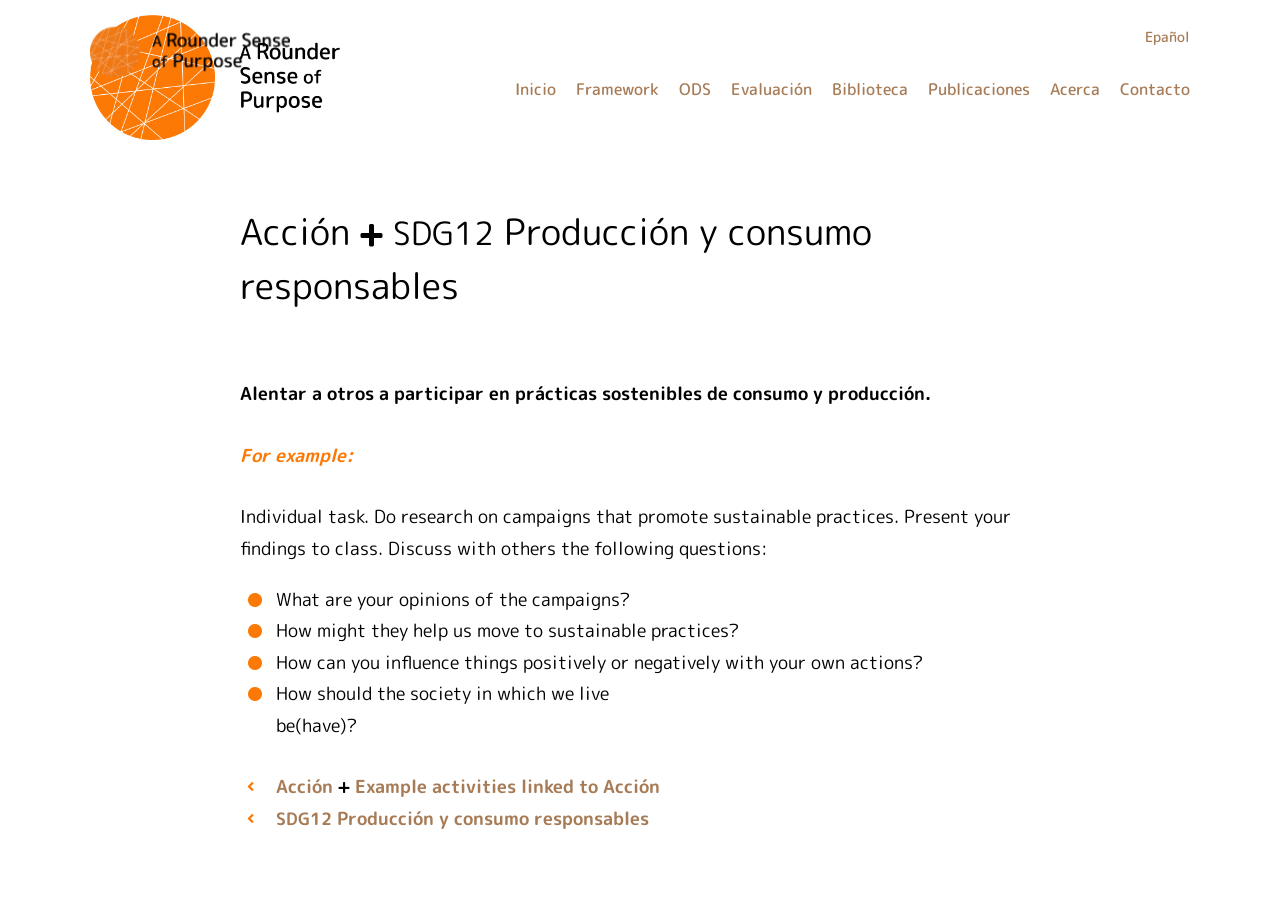Answer in one word or a short phrase: 
What is the topic of the 'Example activities linked to Acción' link?

Acción activities